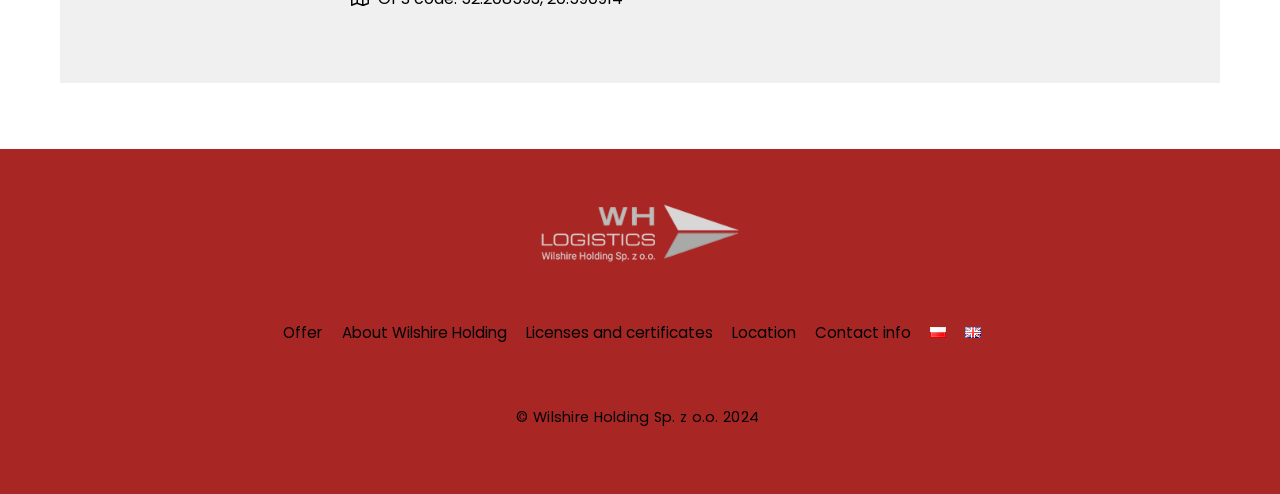Determine the bounding box coordinates for the HTML element described here: "Wilshire Holding Sp. z o.o.".

[0.416, 0.824, 0.562, 0.865]